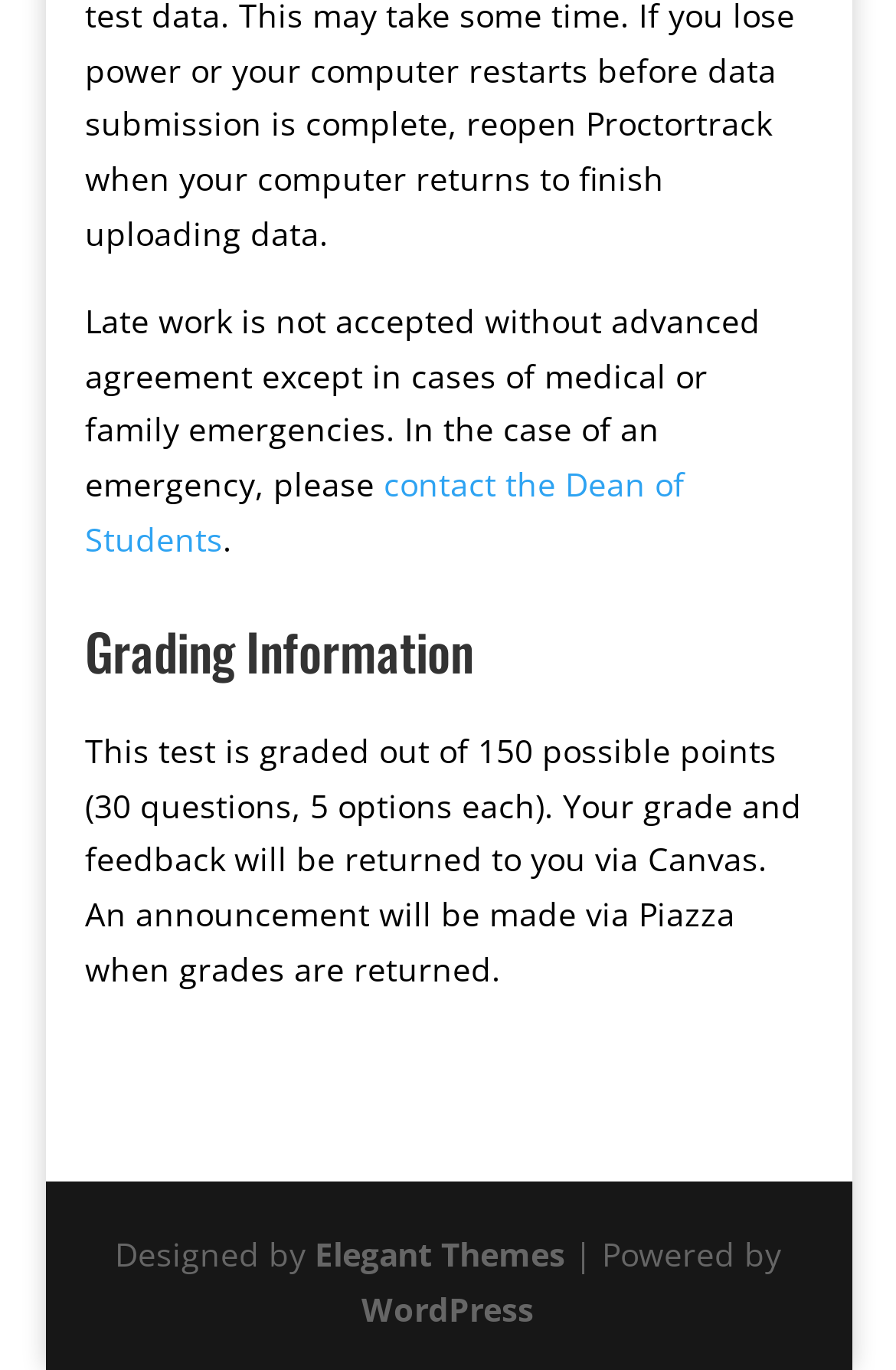Please give a short response to the question using one word or a phrase:
Where can students contact in case of an emergency?

Dean of Students